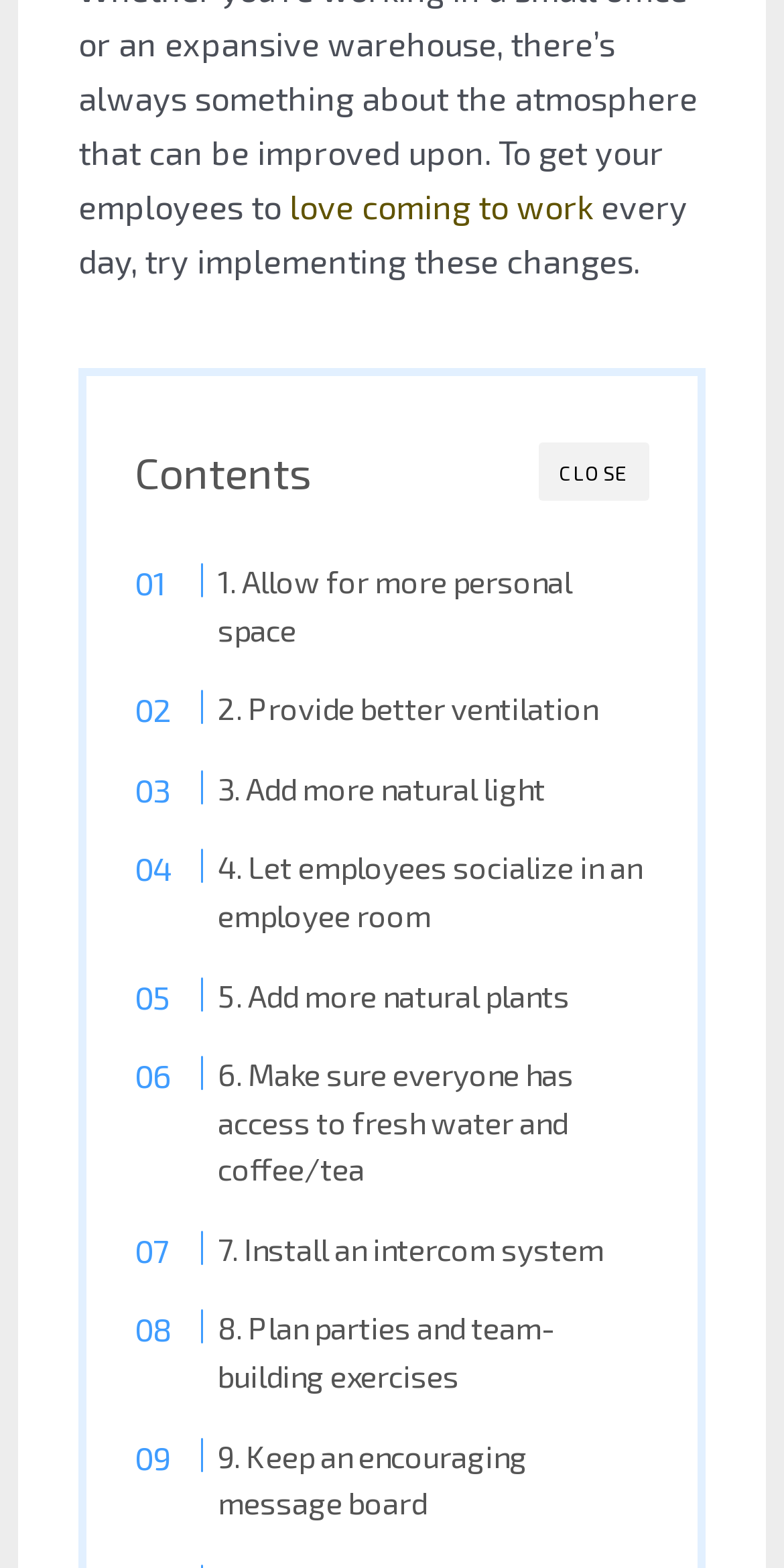Find the bounding box coordinates of the area that needs to be clicked in order to achieve the following instruction: "click the CLOSE button". The coordinates should be specified as four float numbers between 0 and 1, i.e., [left, top, right, bottom].

[0.688, 0.283, 0.829, 0.32]